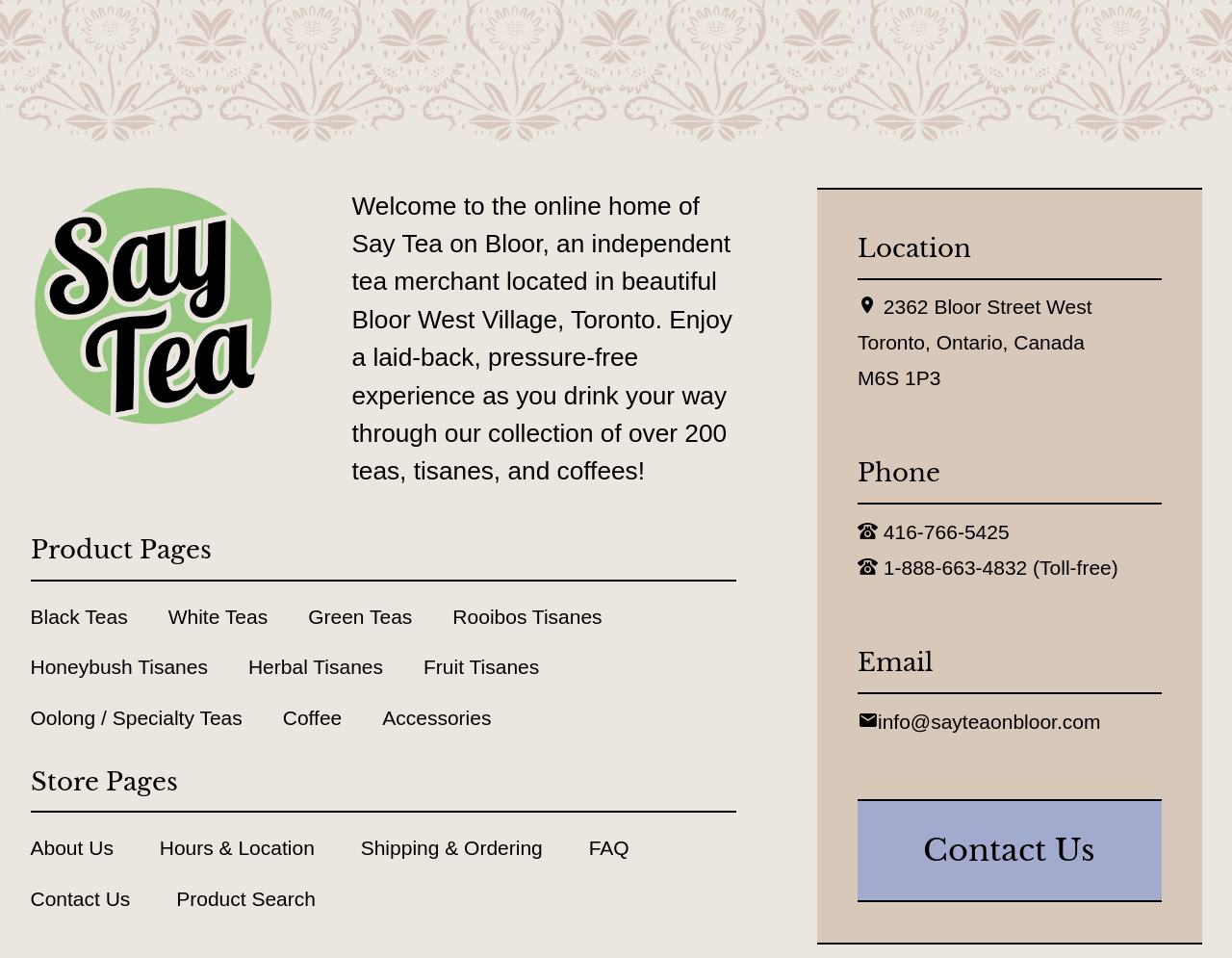What is the location of Say Tea on Bloor? Refer to the image and provide a one-word or short phrase answer.

2362 Bloor Street West